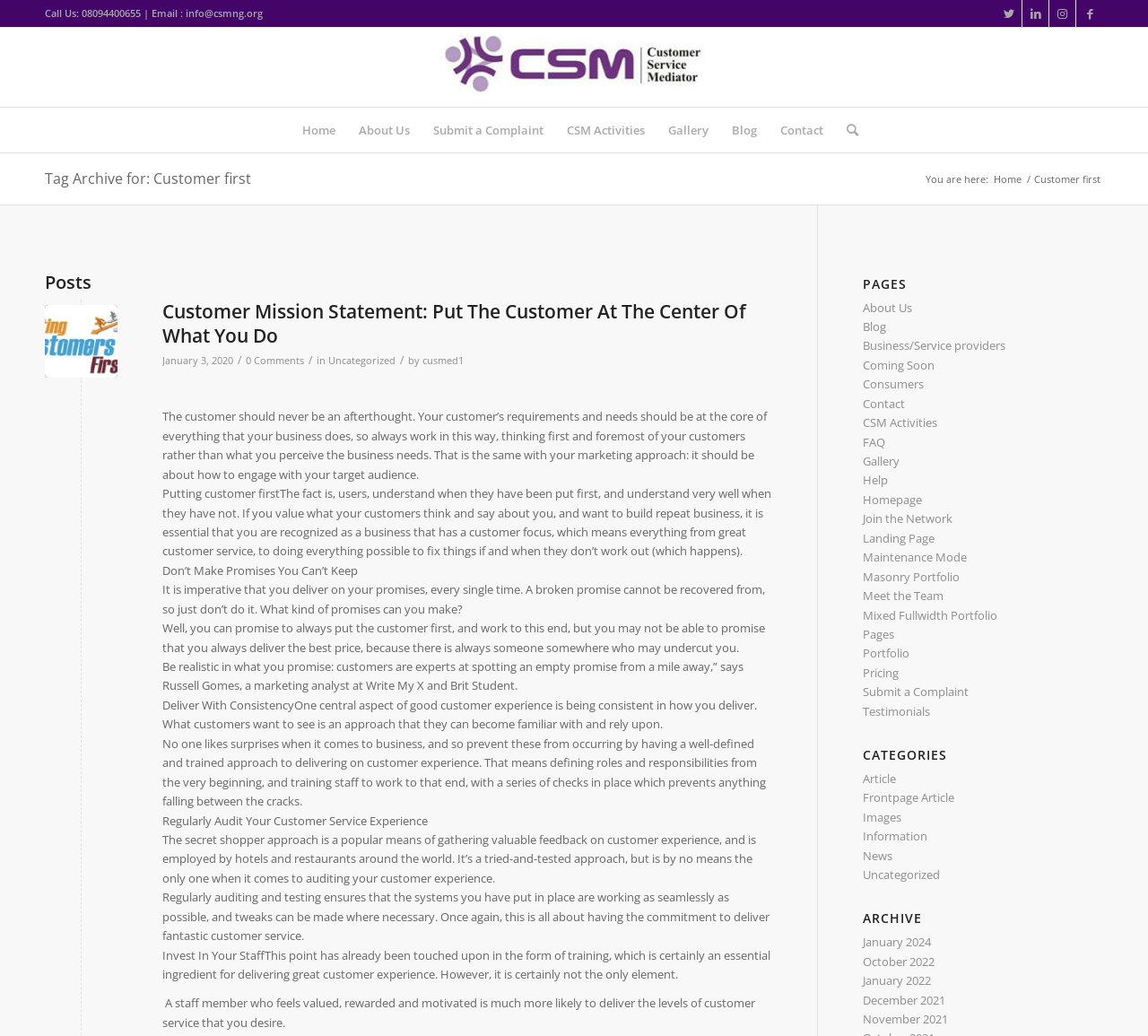What are the social media platforms linked at the top of the webpage?
Based on the visual details in the image, please answer the question thoroughly.

The social media links can be found at the top of the webpage, next to the 'Customer first – Customer Service Mediator' title.